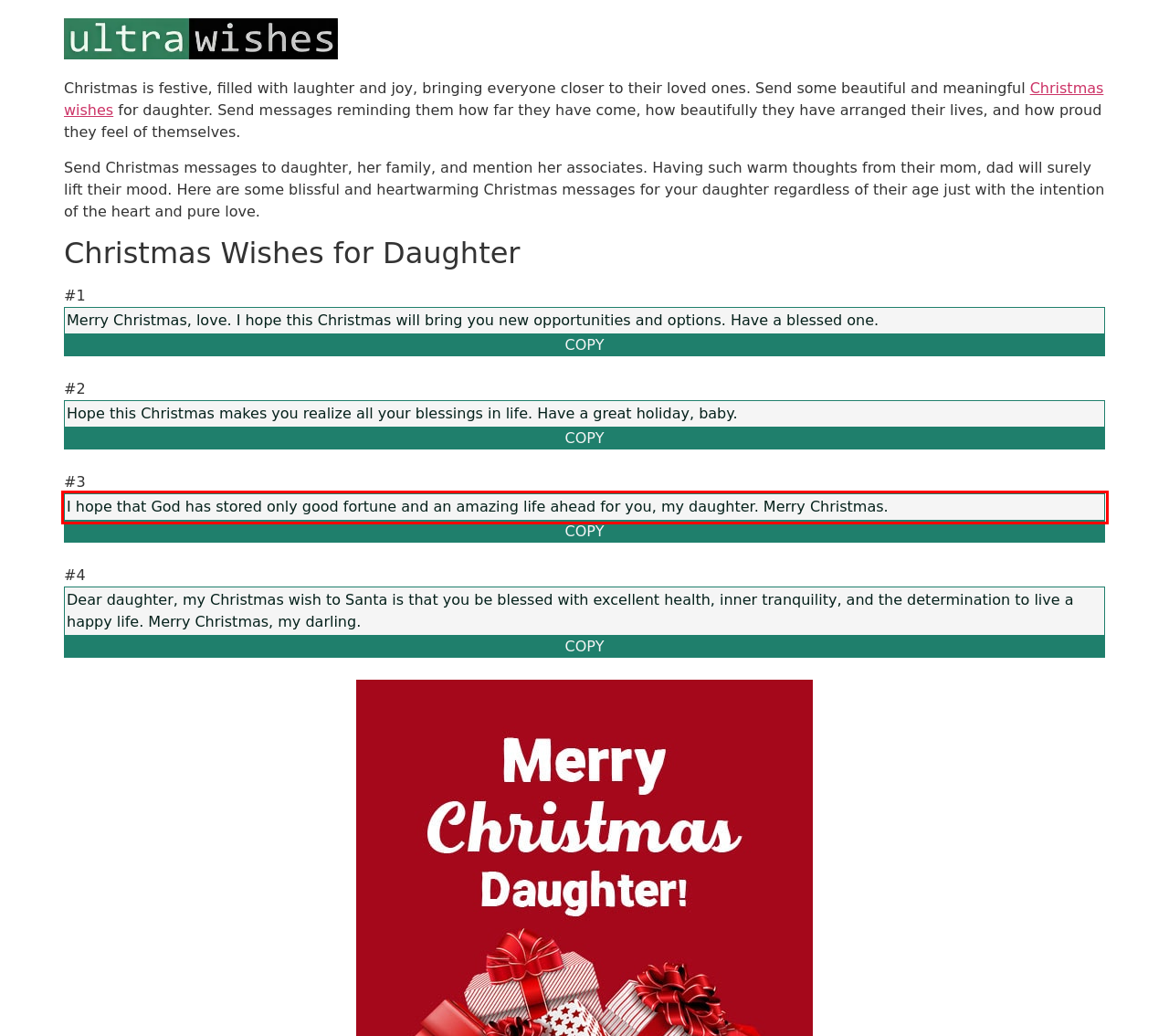You are given a webpage screenshot with a red bounding box around a UI element. Extract and generate the text inside this red bounding box.

I hope that God has stored only good fortune and an amazing life ahead for you, my daughter. Merry Christmas.